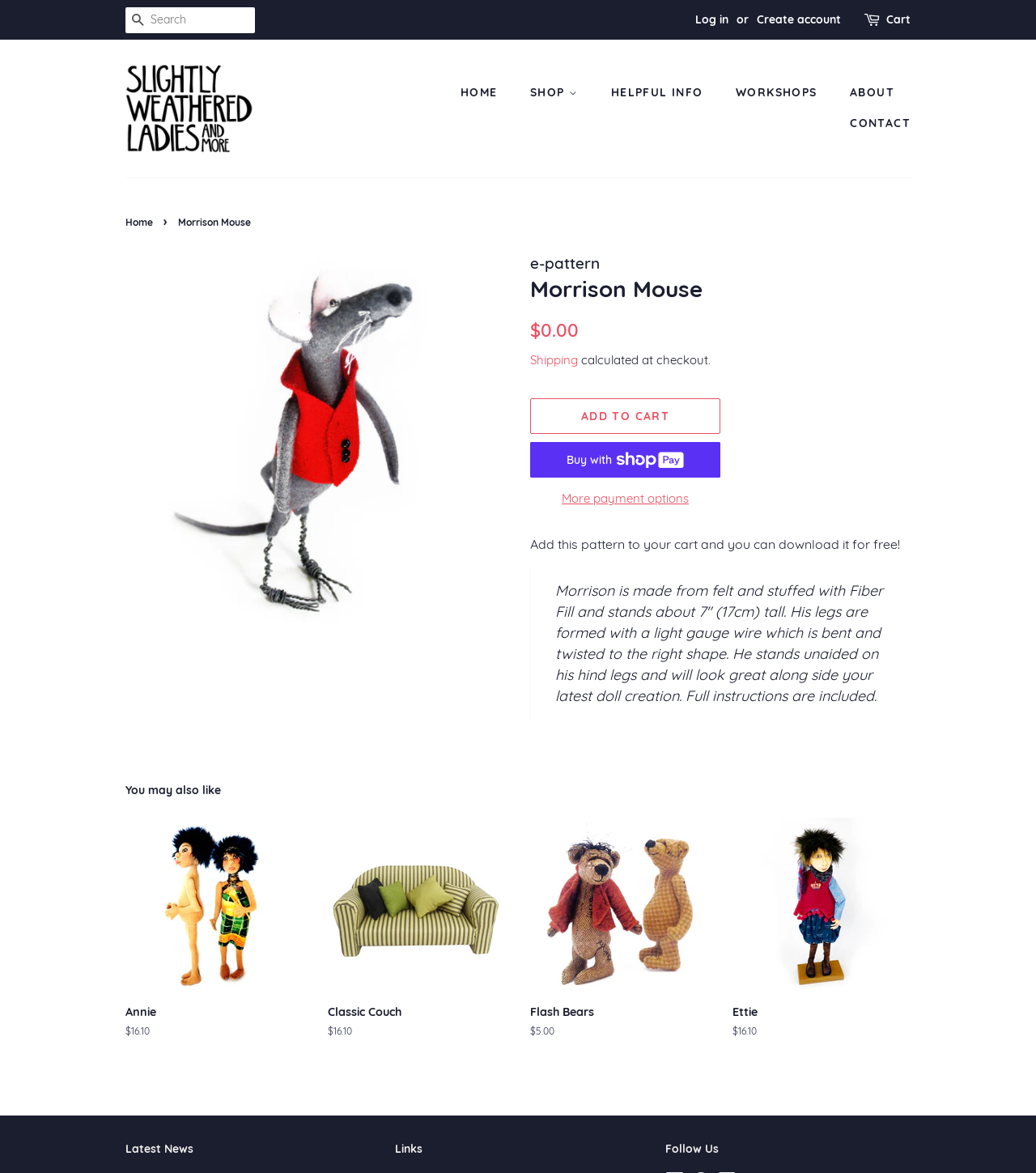Determine the bounding box for the HTML element described here: "What are Google Sitelinks?". The coordinates should be given as [left, top, right, bottom] with each number being a float between 0 and 1.

None